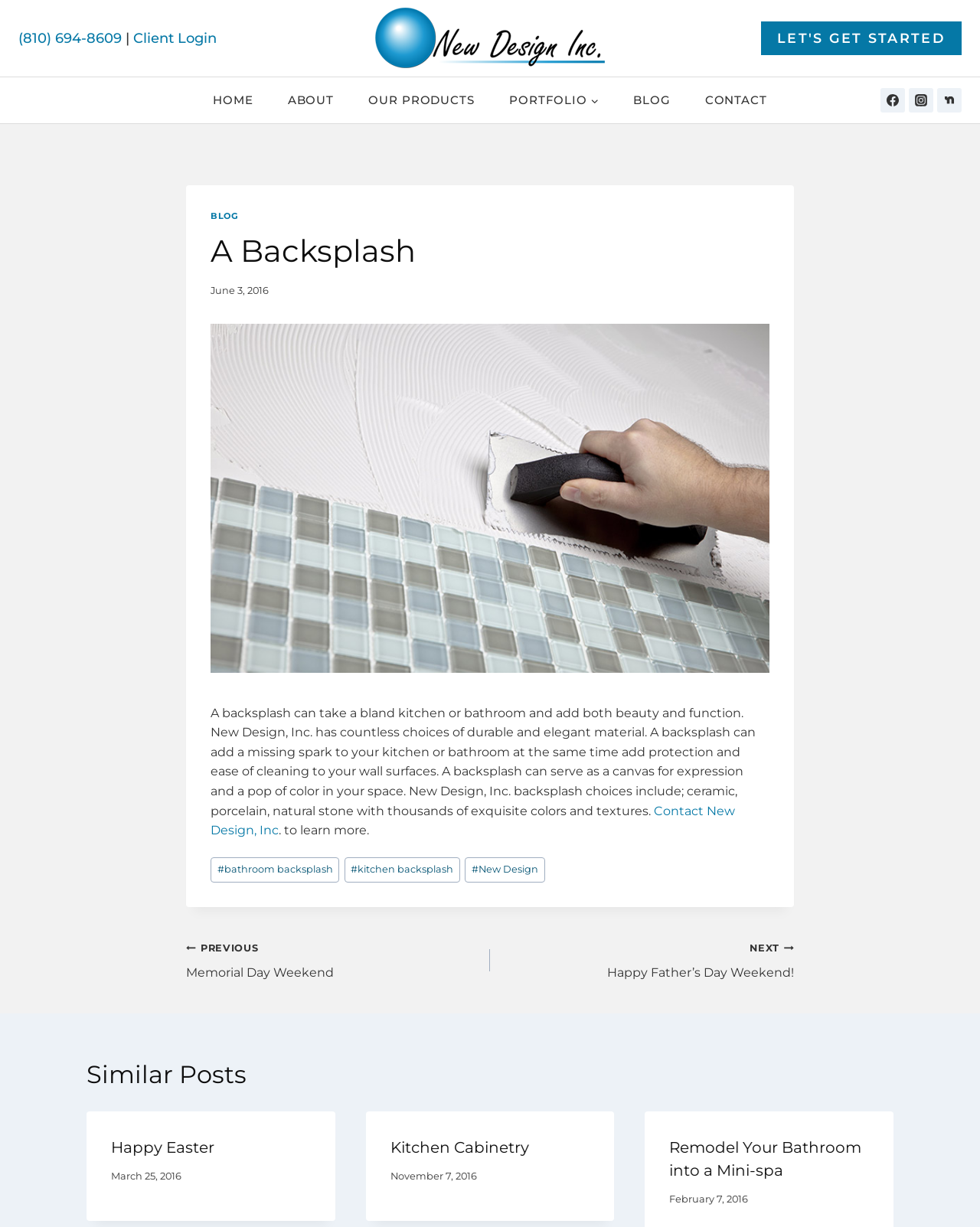What is the company name on the webpage?
Please provide a comprehensive answer to the question based on the webpage screenshot.

I found the company name by looking at the top-left corner of the webpage, where it says 'A Backsplash - New Design, Inc.'. This suggests that the company name is 'New Design, Inc.'.